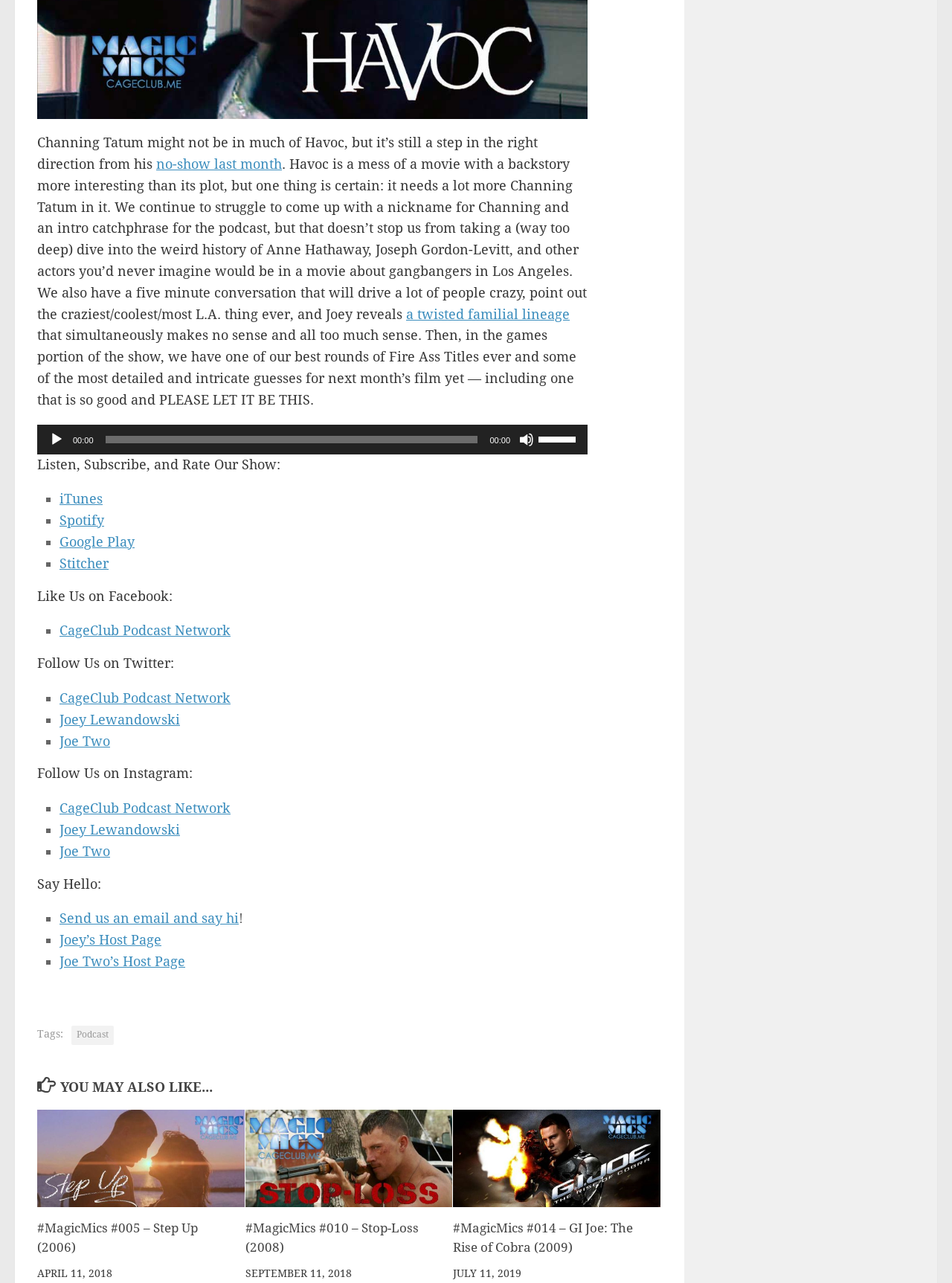Based on the element description "Joe Two’s Host Page", predict the bounding box coordinates of the UI element.

[0.062, 0.743, 0.195, 0.755]